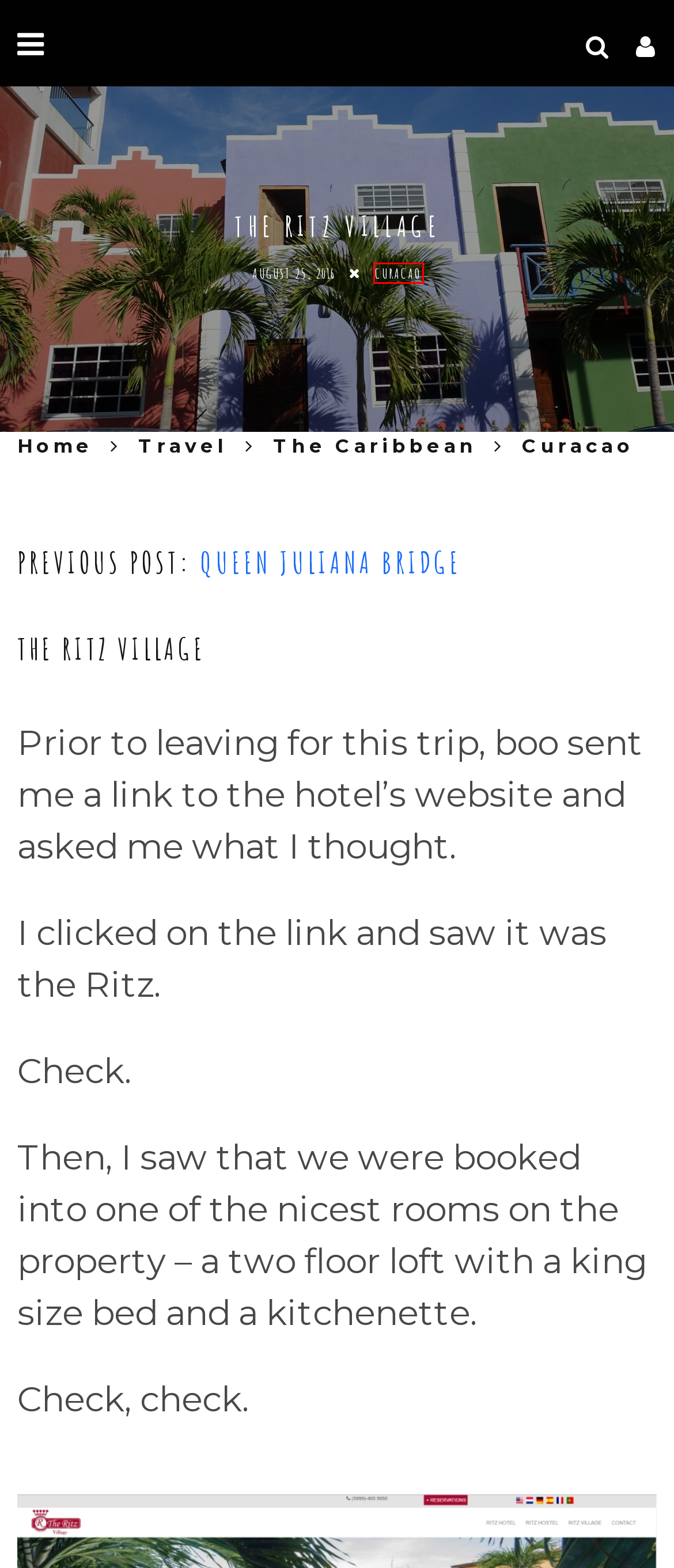Review the screenshot of a webpage which includes a red bounding box around an element. Select the description that best fits the new webpage once the element in the bounding box is clicked. Here are the candidates:
A. Anthony’s Prime Steakhouse – Social Vixen
B. Queen Juliana Bridge – Social Vixen
C. The Caribbean – Social Vixen
D. HMS: Lookout Point – Social Vixen
E. Scuba Diving Curacao – Social Vixen
F. Adventure – Social Vixen
G. M Resort and Casino (birthday) – Social Vixen
H. Curacao – Social Vixen

H